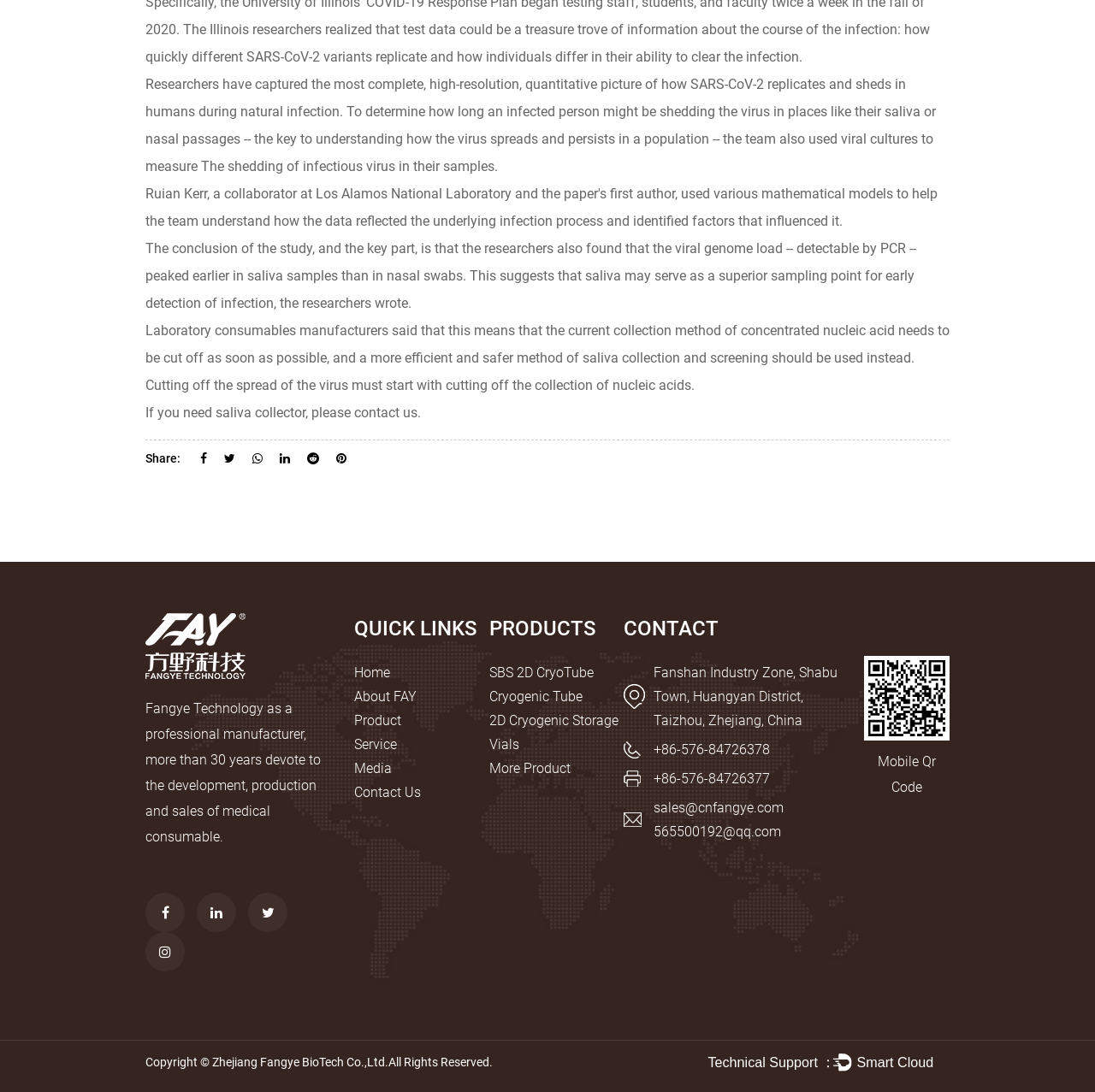Bounding box coordinates should be provided in the format (top-left x, top-left y, bottom-right x, bottom-right y) with all values between 0 and 1. Identify the bounding box for this UI element: Capabilities

None